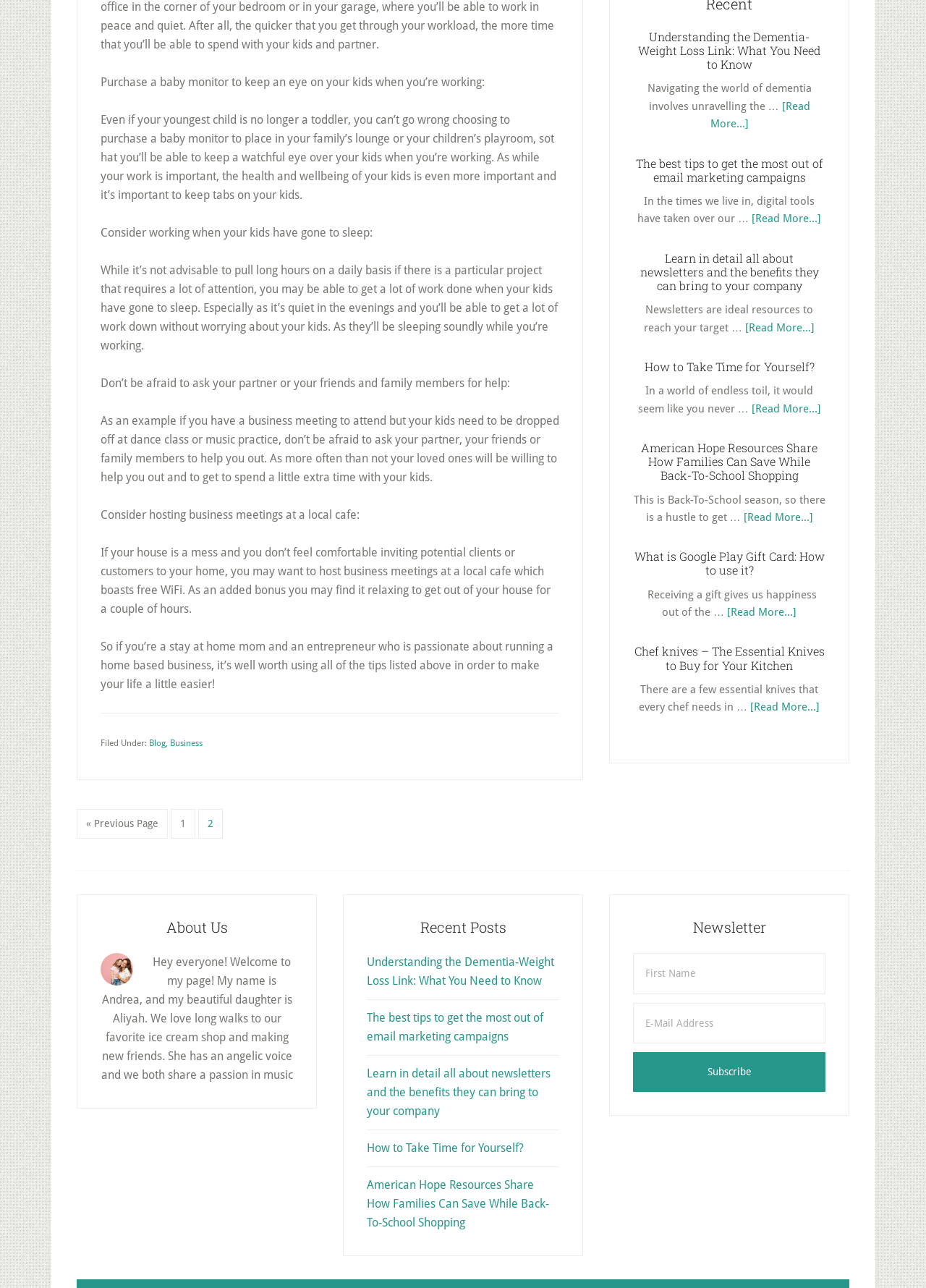Provide a brief response using a word or short phrase to this question:
What is the purpose of the 'Newsletter' section?

To subscribe to a newsletter